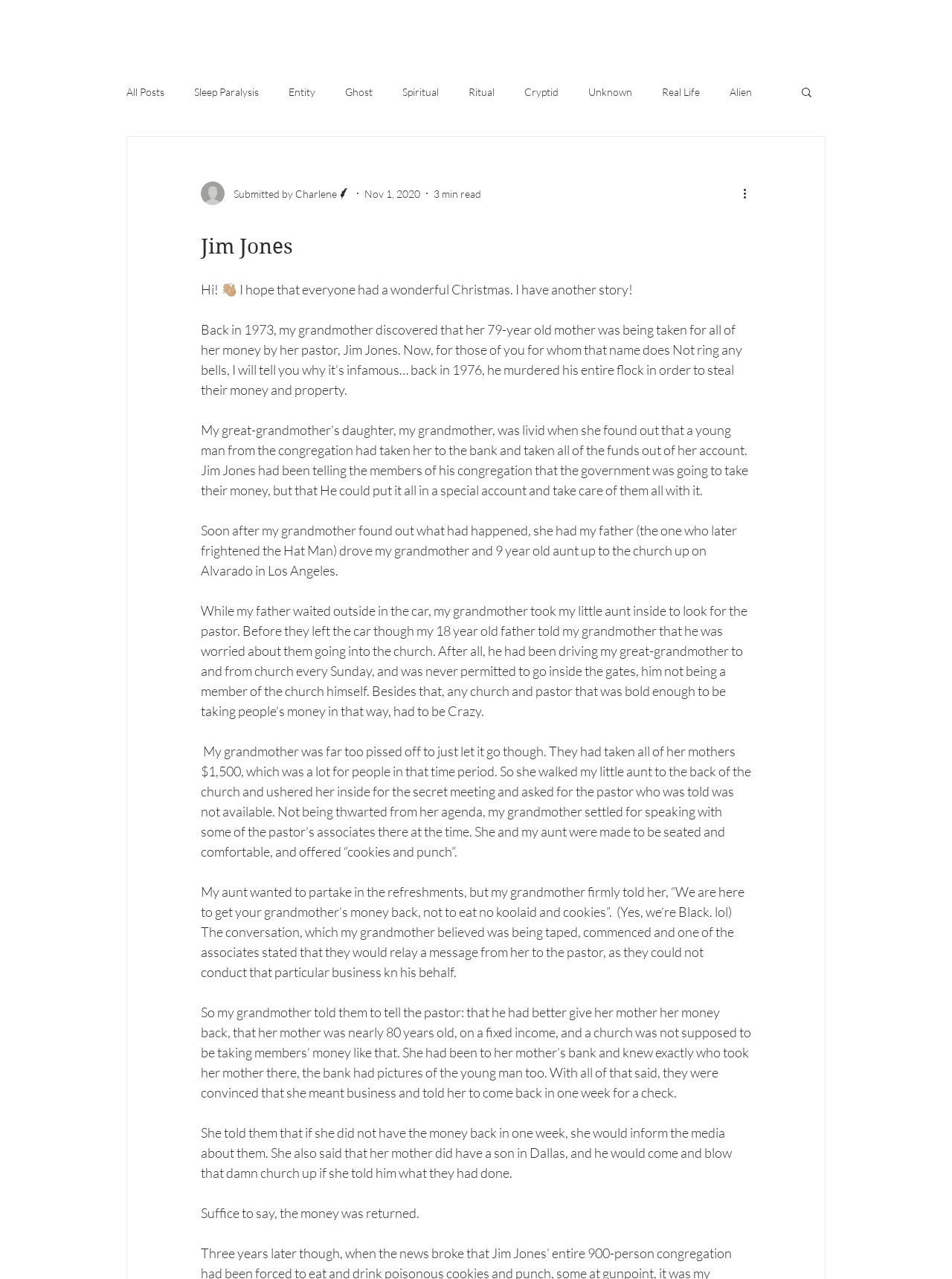Please specify the bounding box coordinates of the region to click in order to perform the following instruction: "View the 'Sleep Paralysis' post".

[0.204, 0.067, 0.272, 0.076]